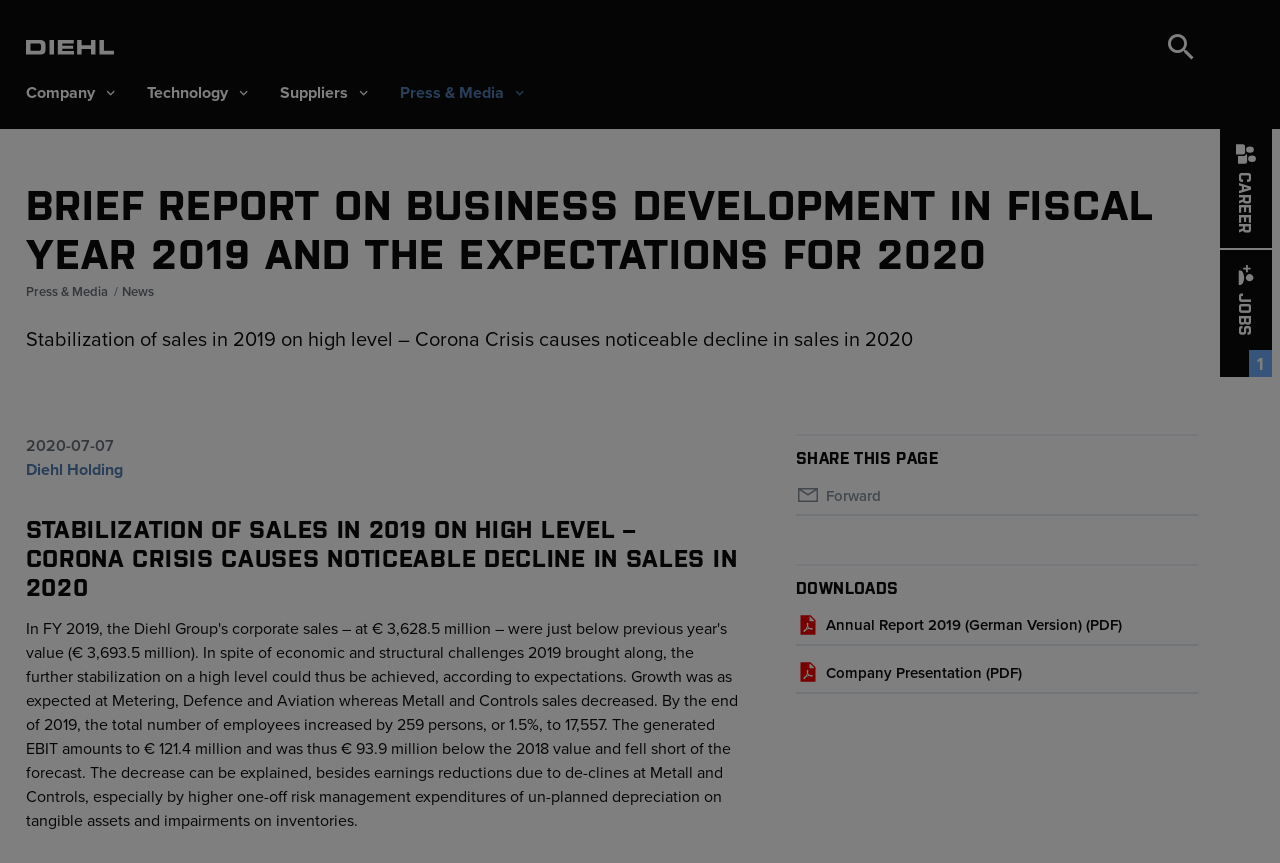Please identify the coordinates of the bounding box that should be clicked to fulfill this instruction: "Search".

[0.911, 0.037, 0.935, 0.073]